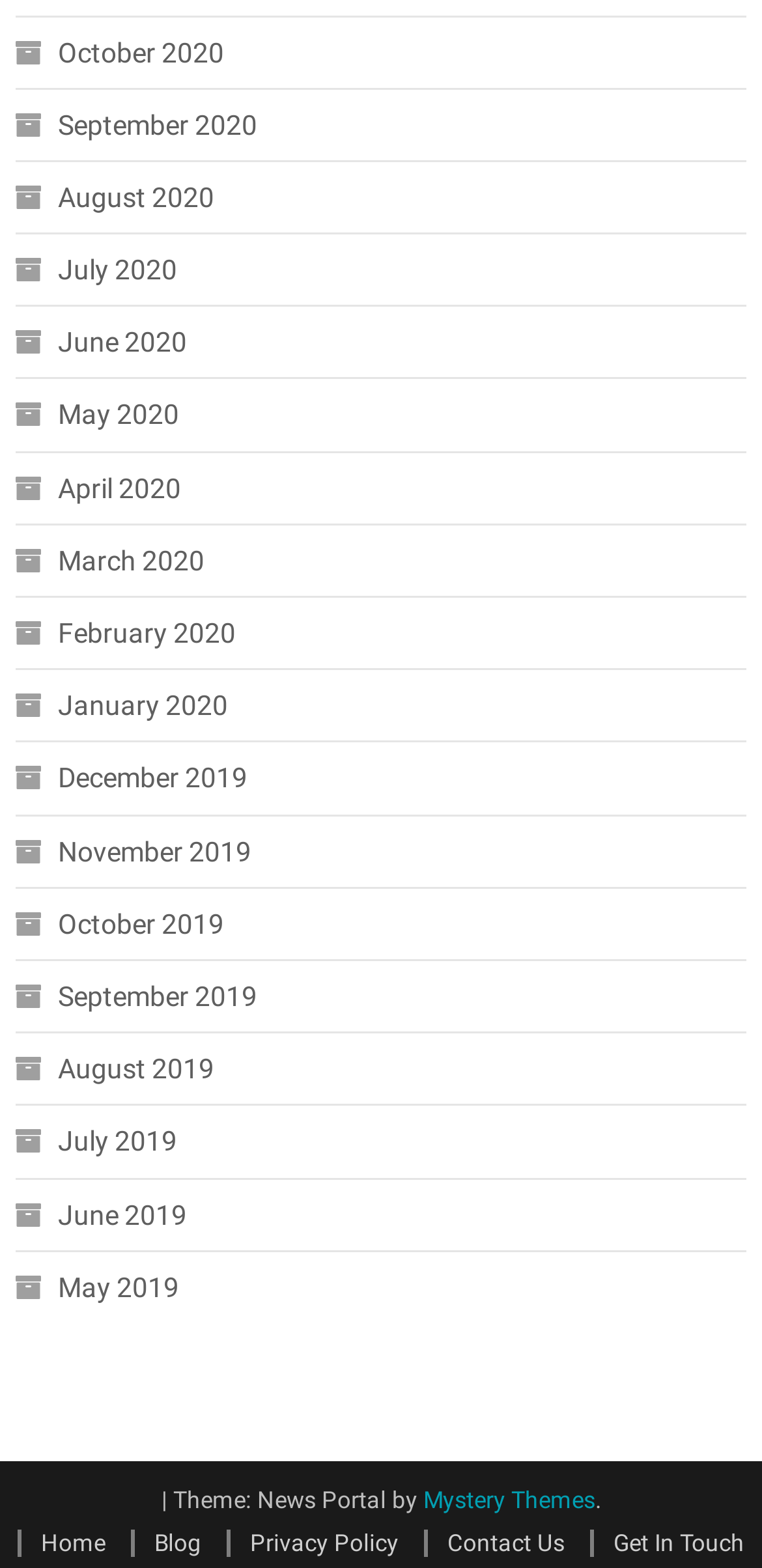What is the name of the theme author? Based on the image, give a response in one word or a short phrase.

Mystery Themes